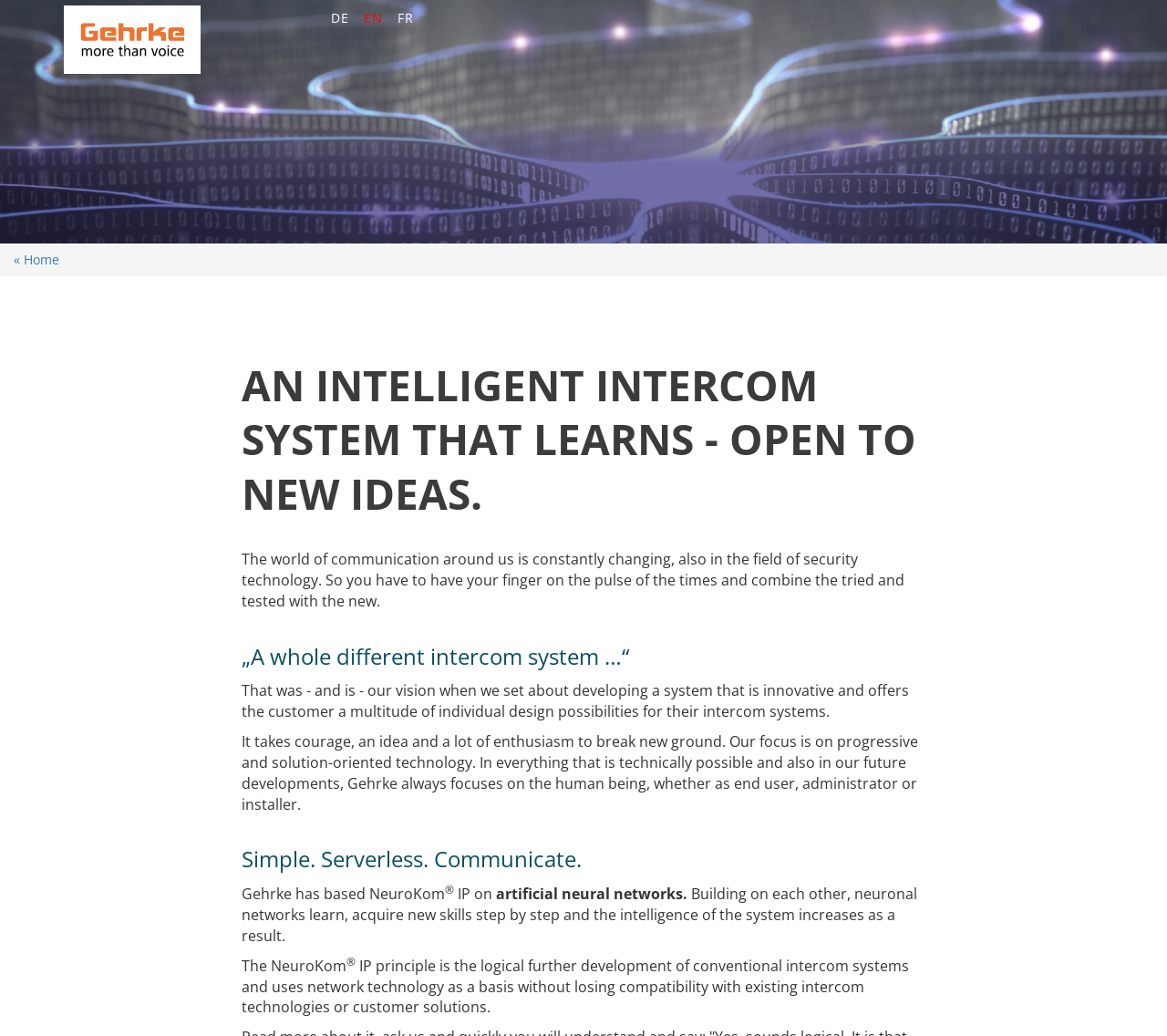Offer an in-depth caption of the entire webpage.

The webpage is about Gehrke, a company that specializes in advanced and outcome-oriented technology for innovative intercom stations. At the top left corner, there is a logo image, and next to it, there are three language selection links: DE, EN, and FR. Below the logo, there is a horizontal menu with a "Home" link on the left side.

The main content of the webpage is divided into sections, each with a heading. The first heading reads "AN INTELLIGENT INTERCOM SYSTEM THAT LEARNS - OPEN TO NEW IDEAS." Below this heading, there is a paragraph of text that discusses the changing world of communication and security technology.

The next section has a heading that quotes "„A whole different intercom system …“" and is followed by a paragraph that explains the company's vision for developing innovative intercom systems with individual design possibilities.

The following section has a heading that reads "Simple. Serverless. Communicate." and is followed by a paragraph that introduces NeuroKom IP, a technology based on artificial neural networks. The text explains how these networks learn and increase the intelligence of the system.

There are a total of five headings and six paragraphs of text on the webpage, providing an overview of Gehrke's focus on progressive and solution-oriented technology for intercom systems.